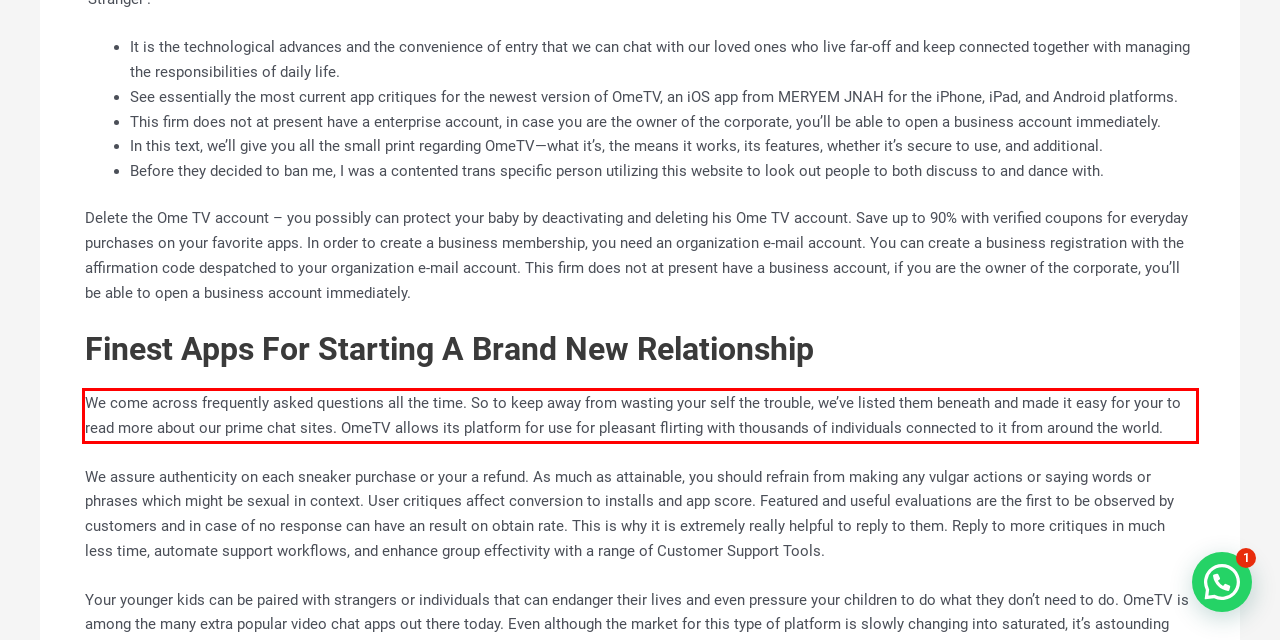You are provided with a screenshot of a webpage containing a red bounding box. Please extract the text enclosed by this red bounding box.

We come across frequently asked questions all the time. So to keep away from wasting your self the trouble, we’ve listed them beneath and made it easy for your to read more about our prime chat sites. OmeTV allows its platform for use for pleasant flirting with thousands of individuals connected to it from around the world.